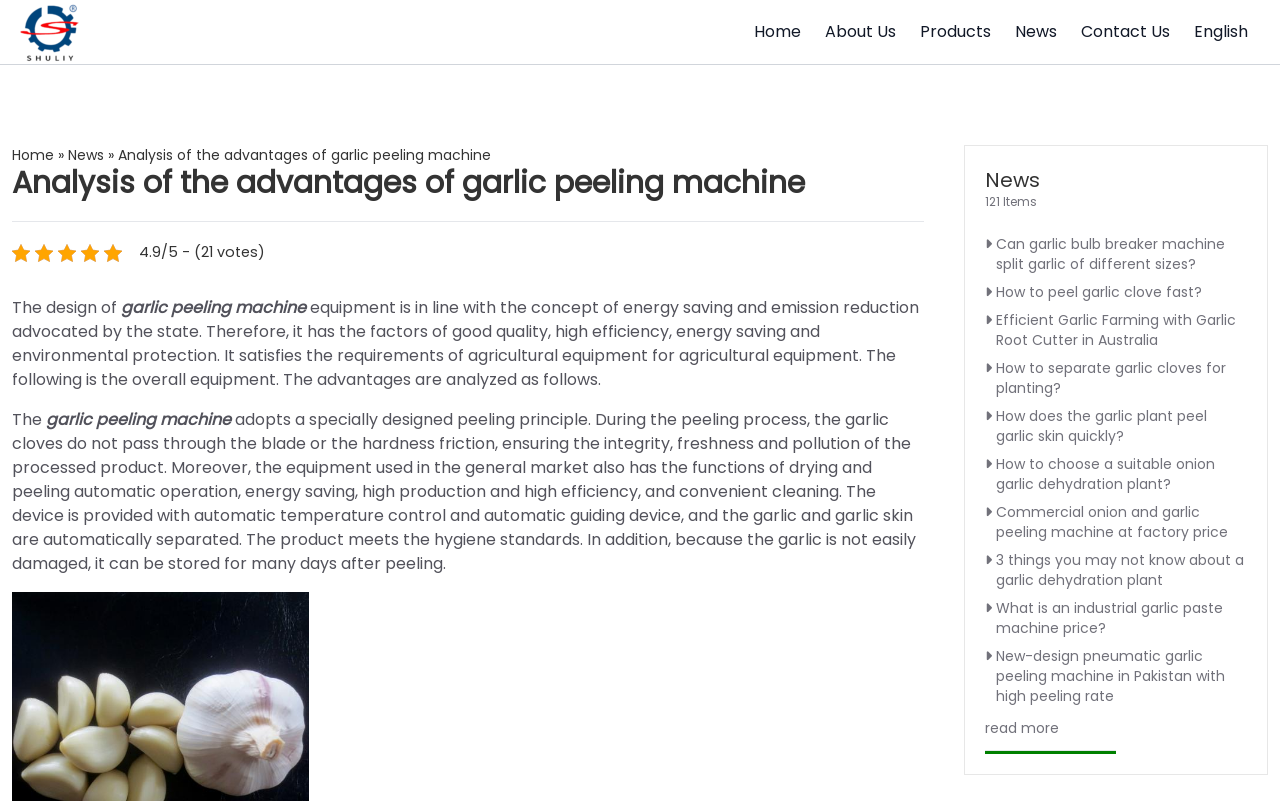Please specify the bounding box coordinates for the clickable region that will help you carry out the instruction: "Click the 'News' link".

[0.784, 0.0, 0.835, 0.08]